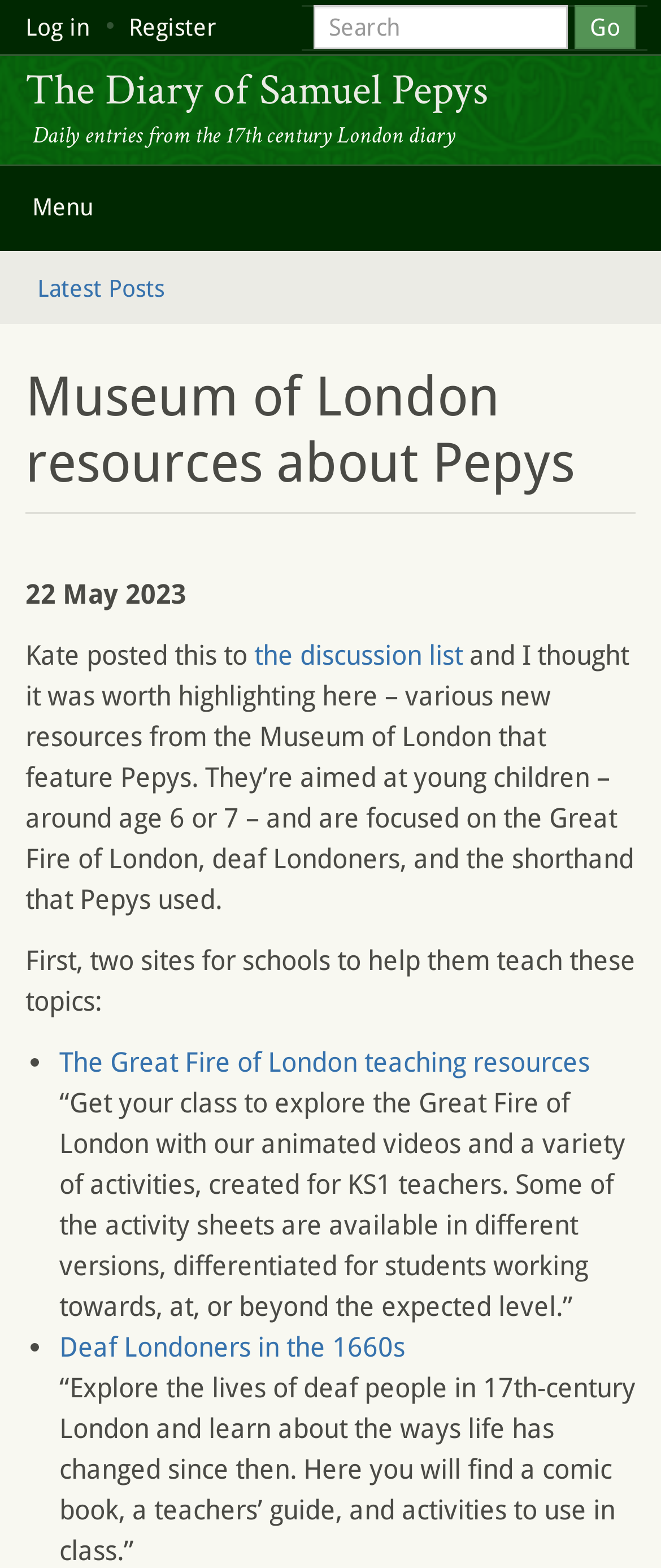Identify and extract the main heading from the webpage.

The Diary of Samuel Pepys